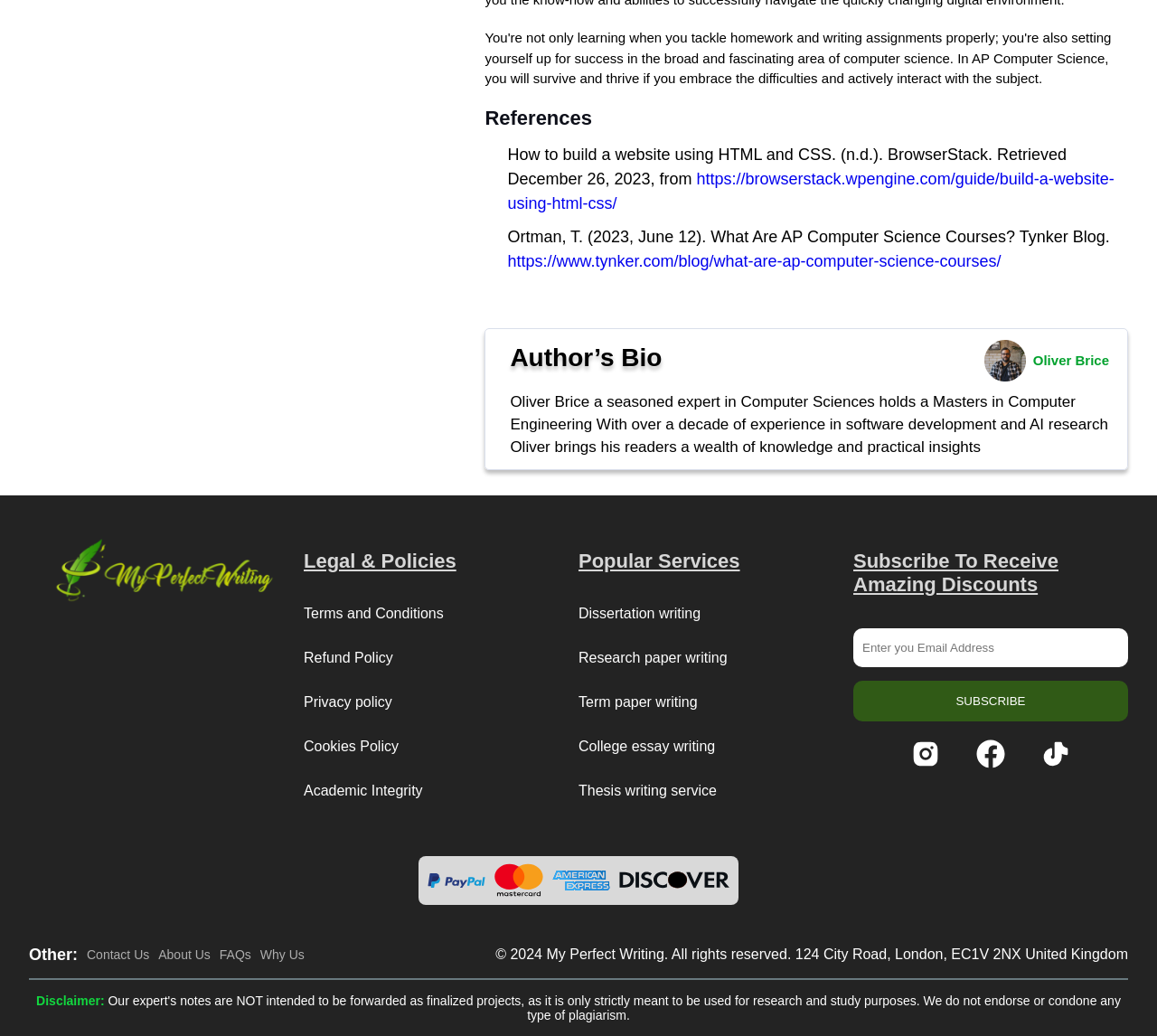Identify the bounding box coordinates of the clickable region to carry out the given instruction: "Read the author's bio".

[0.441, 0.332, 0.572, 0.36]